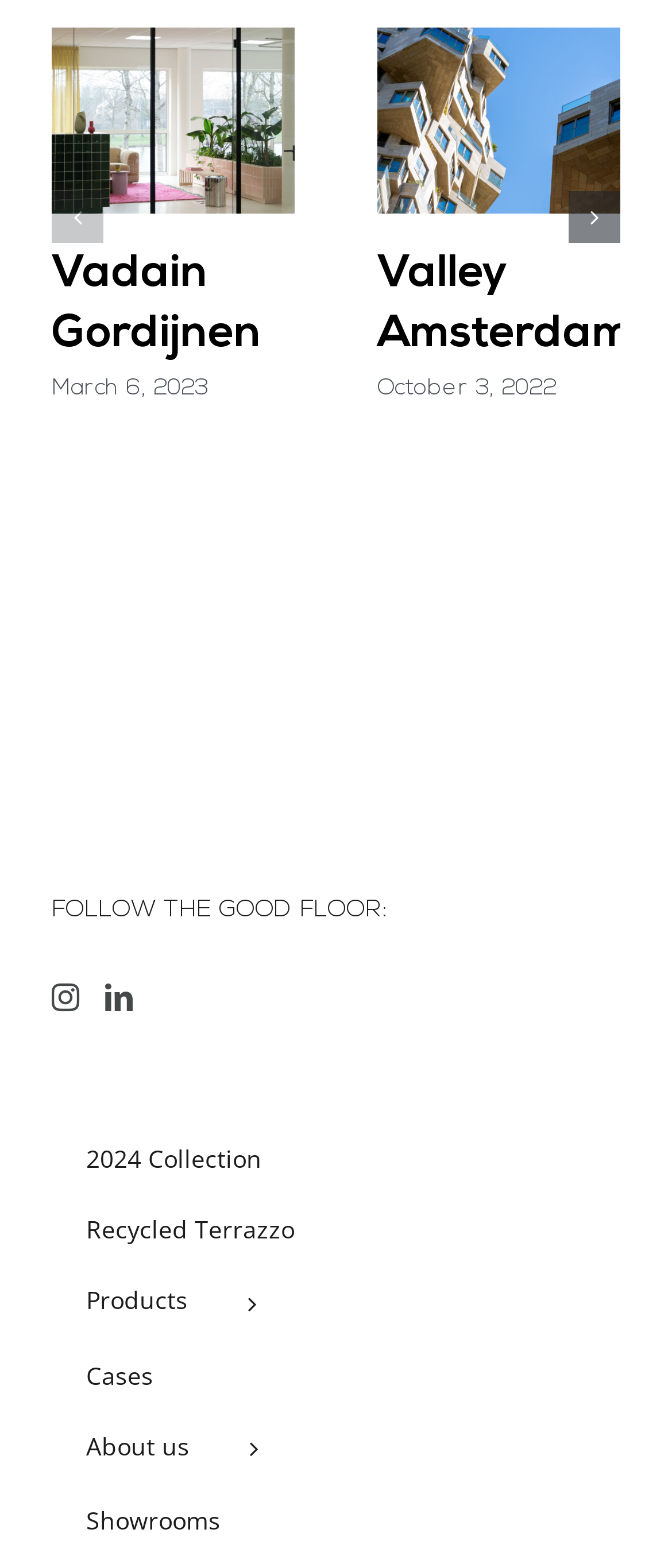What is the name of the first author?
Based on the image, answer the question with a single word or brief phrase.

Vadain Gordijnen